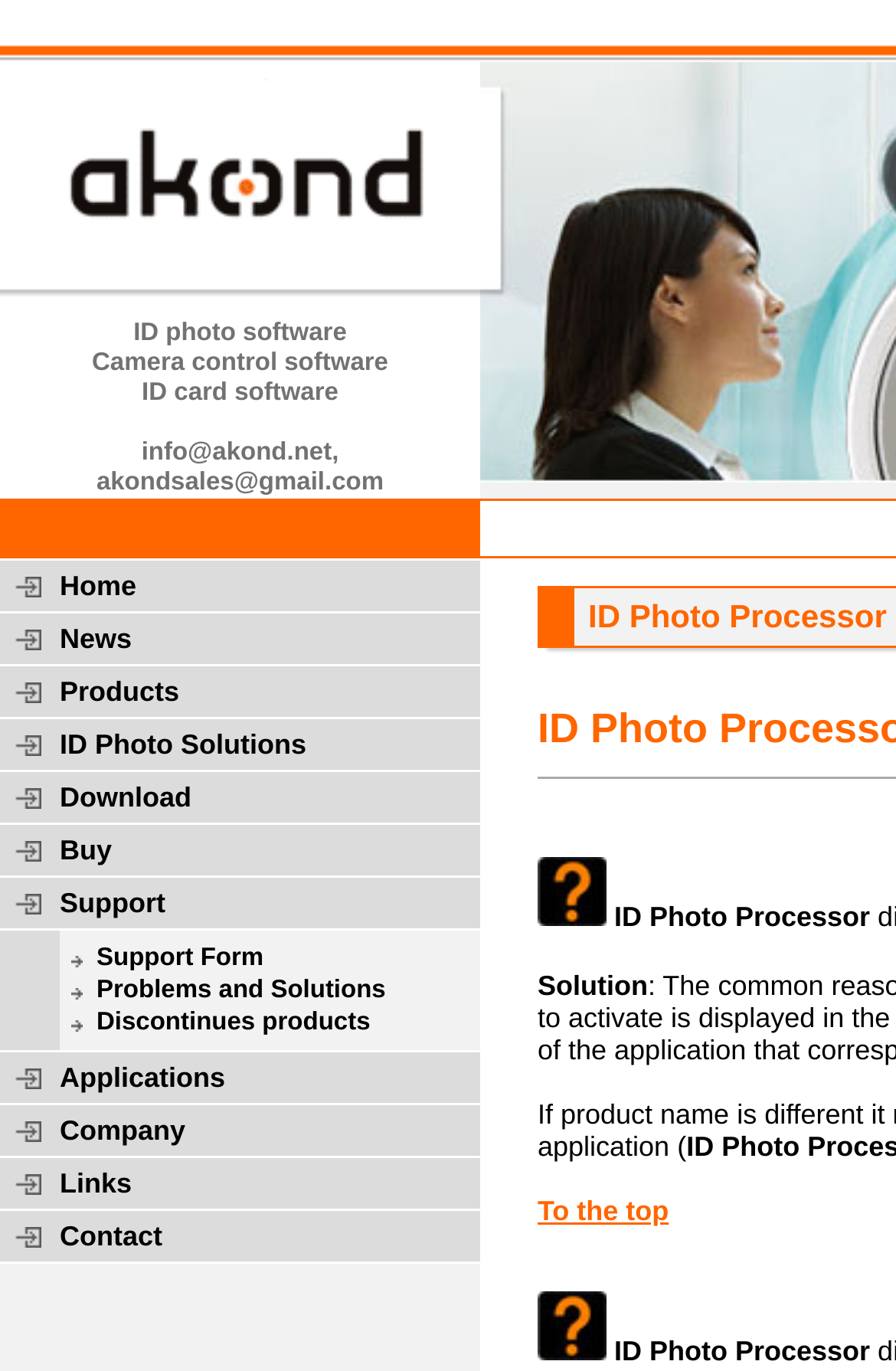Locate the bounding box coordinates of the item that should be clicked to fulfill the instruction: "Click on the Contact link".

[0.0, 0.882, 0.536, 0.921]